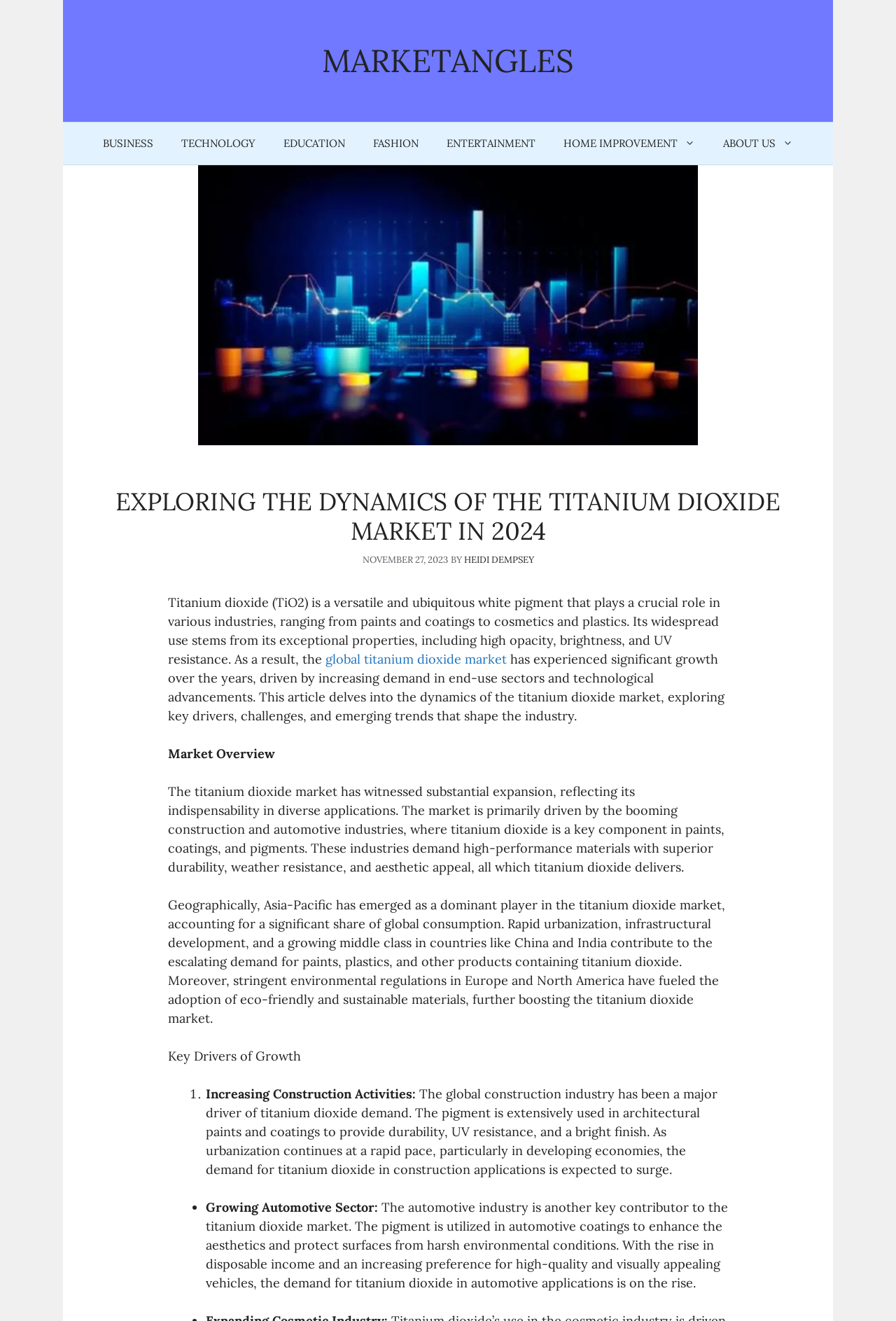What is the key property of titanium dioxide that makes it useful in various industries?
Please provide a single word or phrase as the answer based on the screenshot.

High opacity, brightness, and UV resistance